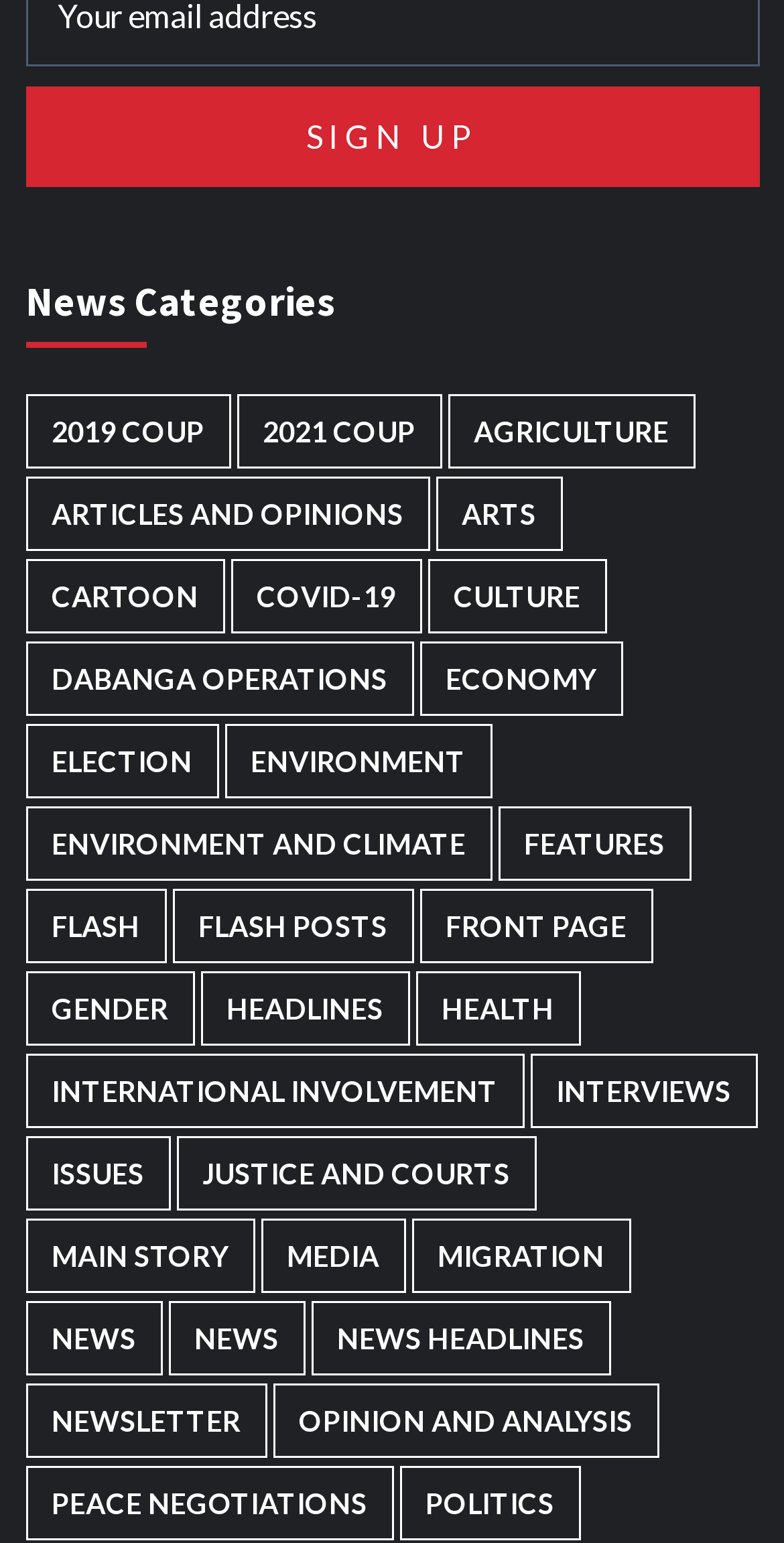Identify the bounding box coordinates of the clickable section necessary to follow the following instruction: "Open main menu". The coordinates should be presented as four float numbers from 0 to 1, i.e., [left, top, right, bottom].

None